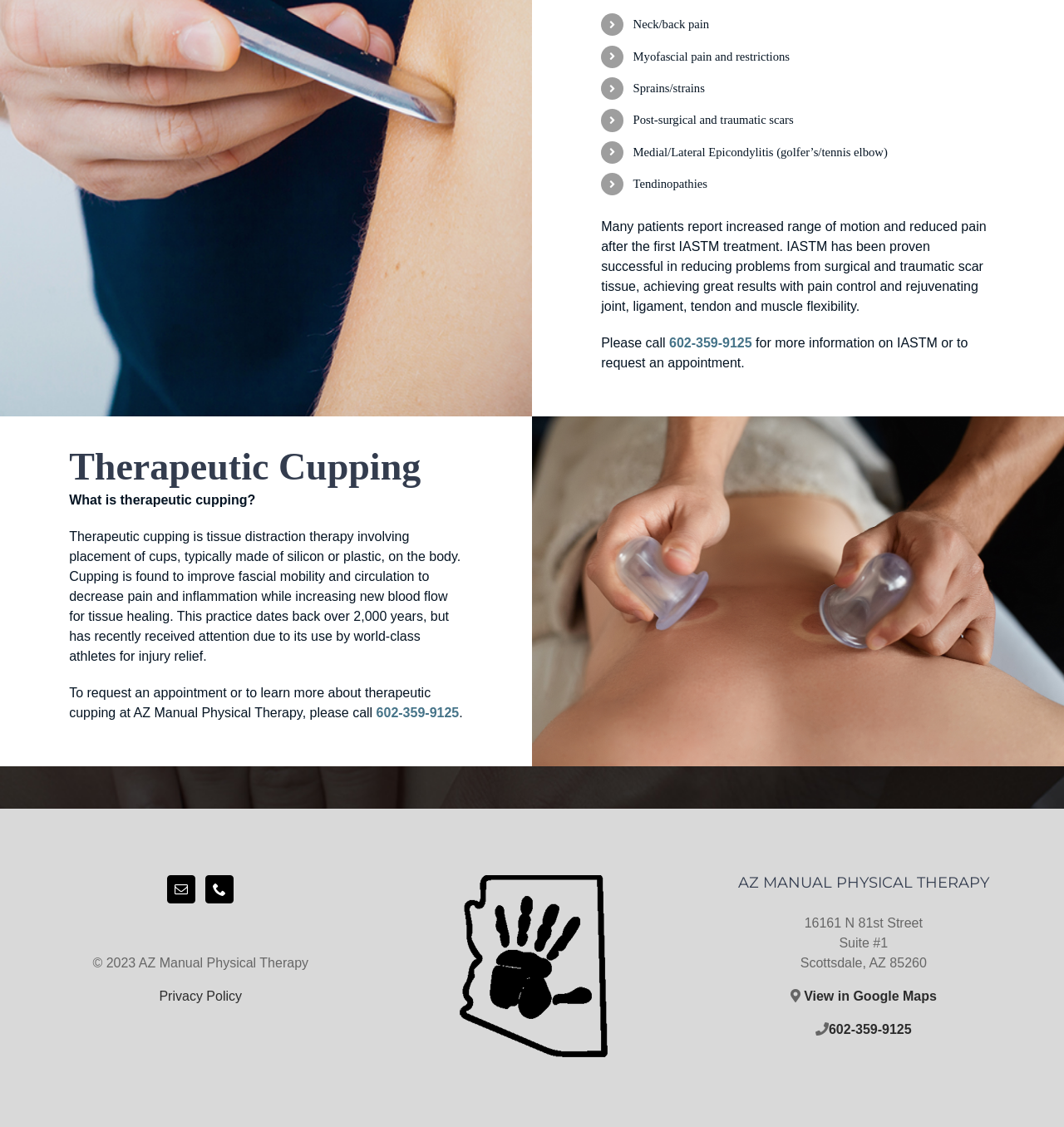What is the address of AZ Manual Physical Therapy?
Please answer the question with a detailed and comprehensive explanation.

The address of AZ Manual Physical Therapy is 16161 N 81st Street, Suite #1, Scottsdale, AZ 85260, which is mentioned at the bottom of the webpage along with a link to view the location in Google Maps.